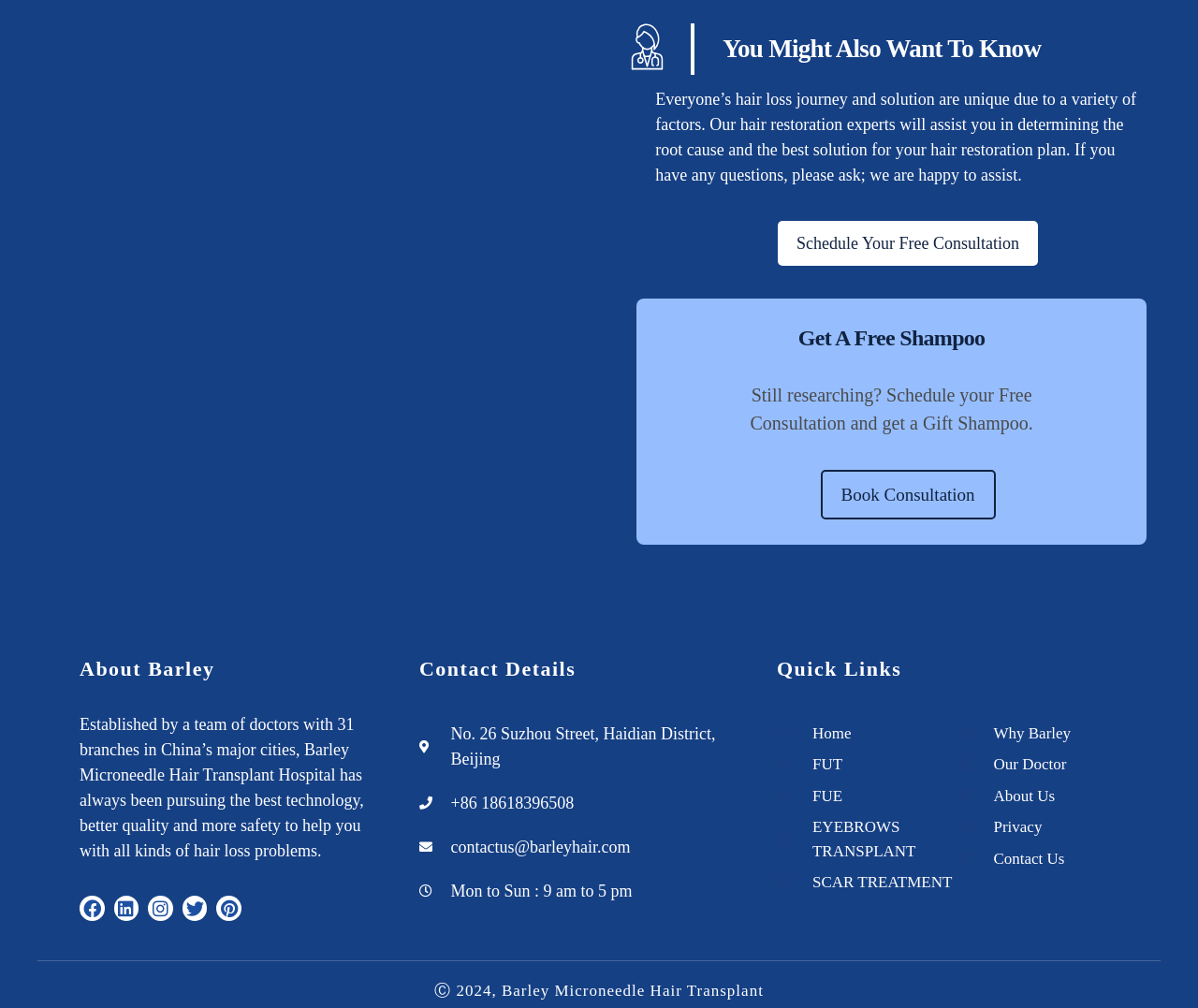Determine the bounding box coordinates for the UI element with the following description: "Twitter". The coordinates should be four float numbers between 0 and 1, represented as [left, top, right, bottom].

[0.152, 0.889, 0.173, 0.913]